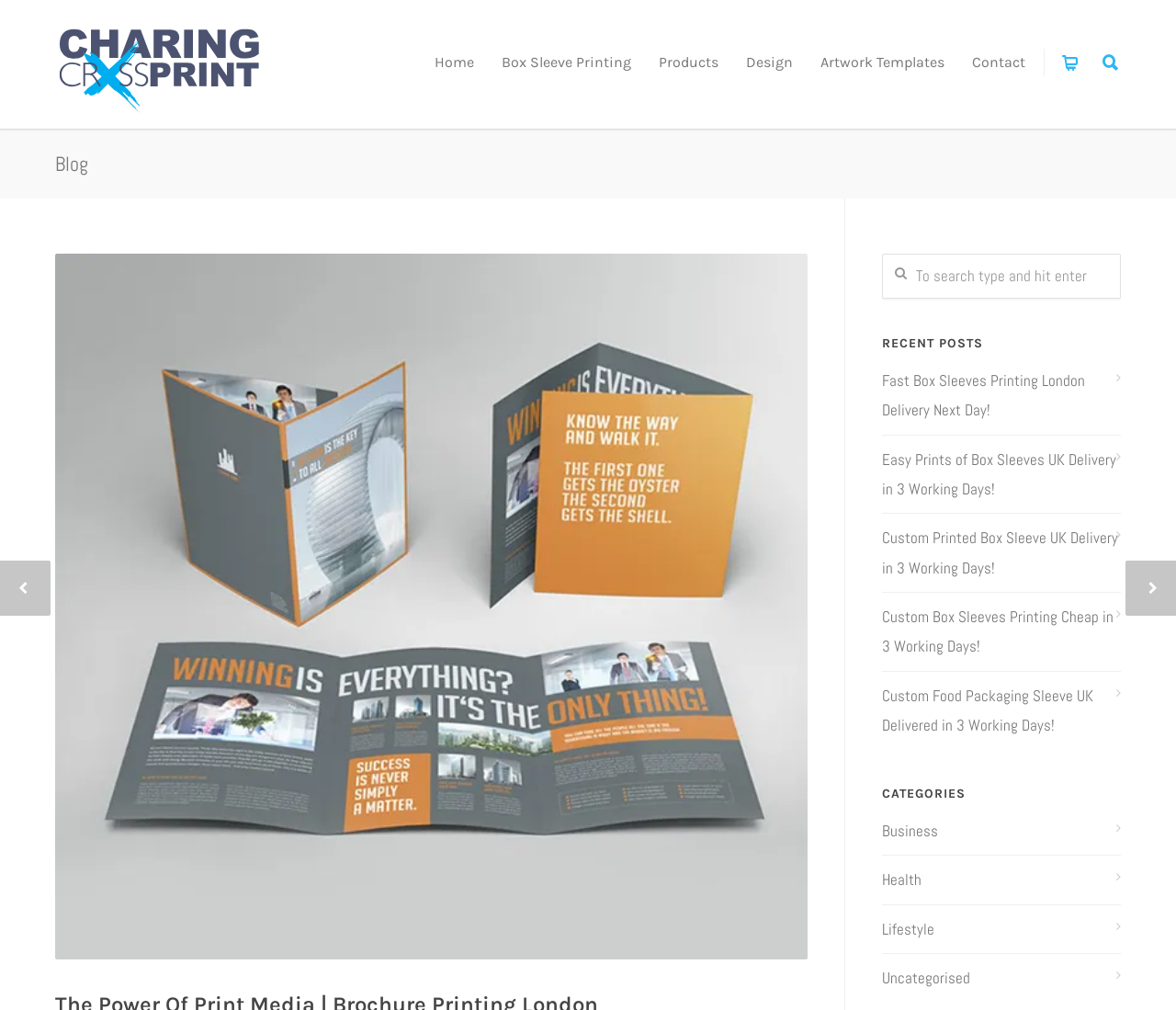Respond with a single word or phrase for the following question: 
How many images are on the webpage?

2